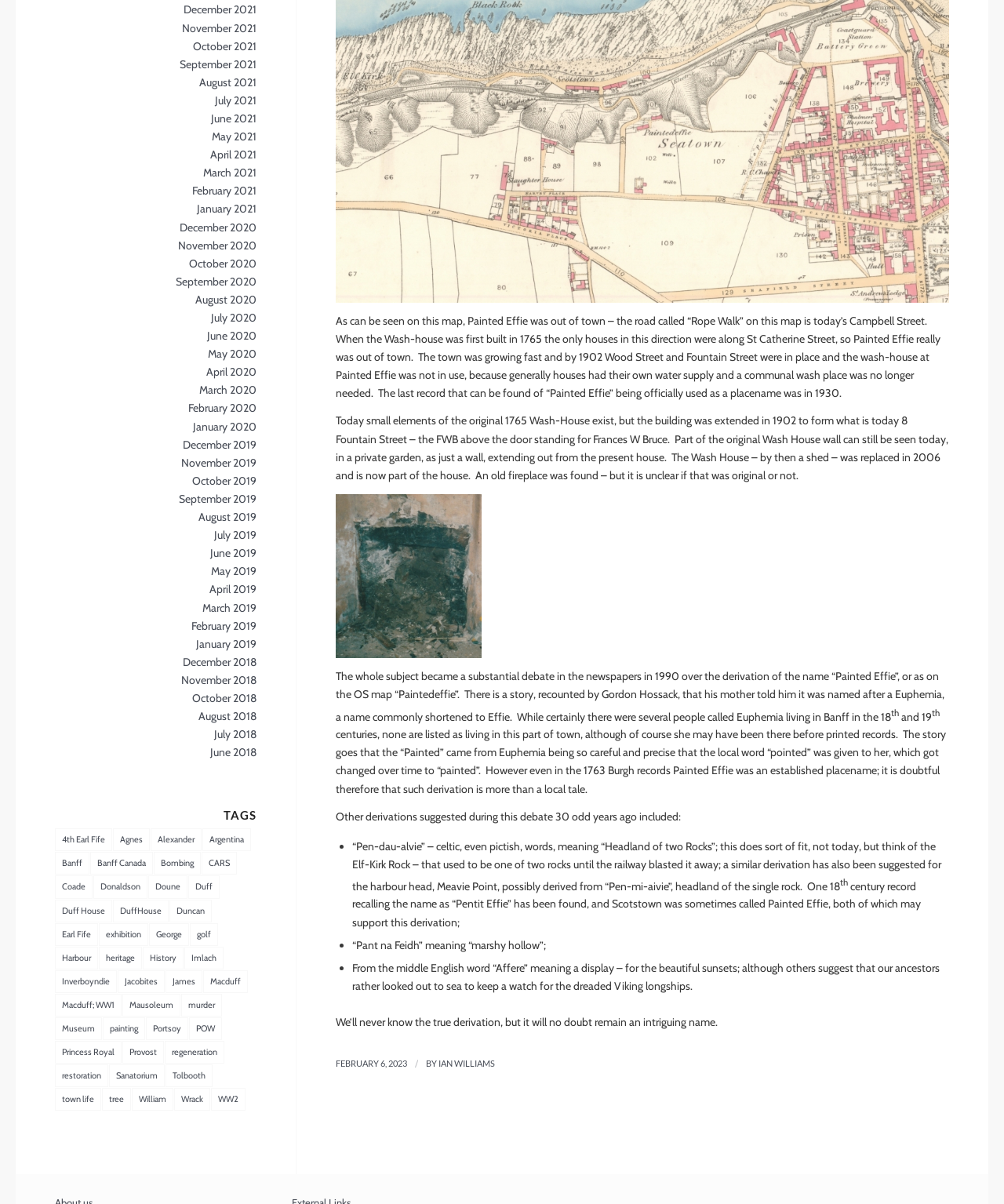What is the name of the author of the article?
Please provide a detailed and thorough answer to the question.

The author's name is mentioned at the bottom of the webpage, along with the date of publication, February 6, 2023.